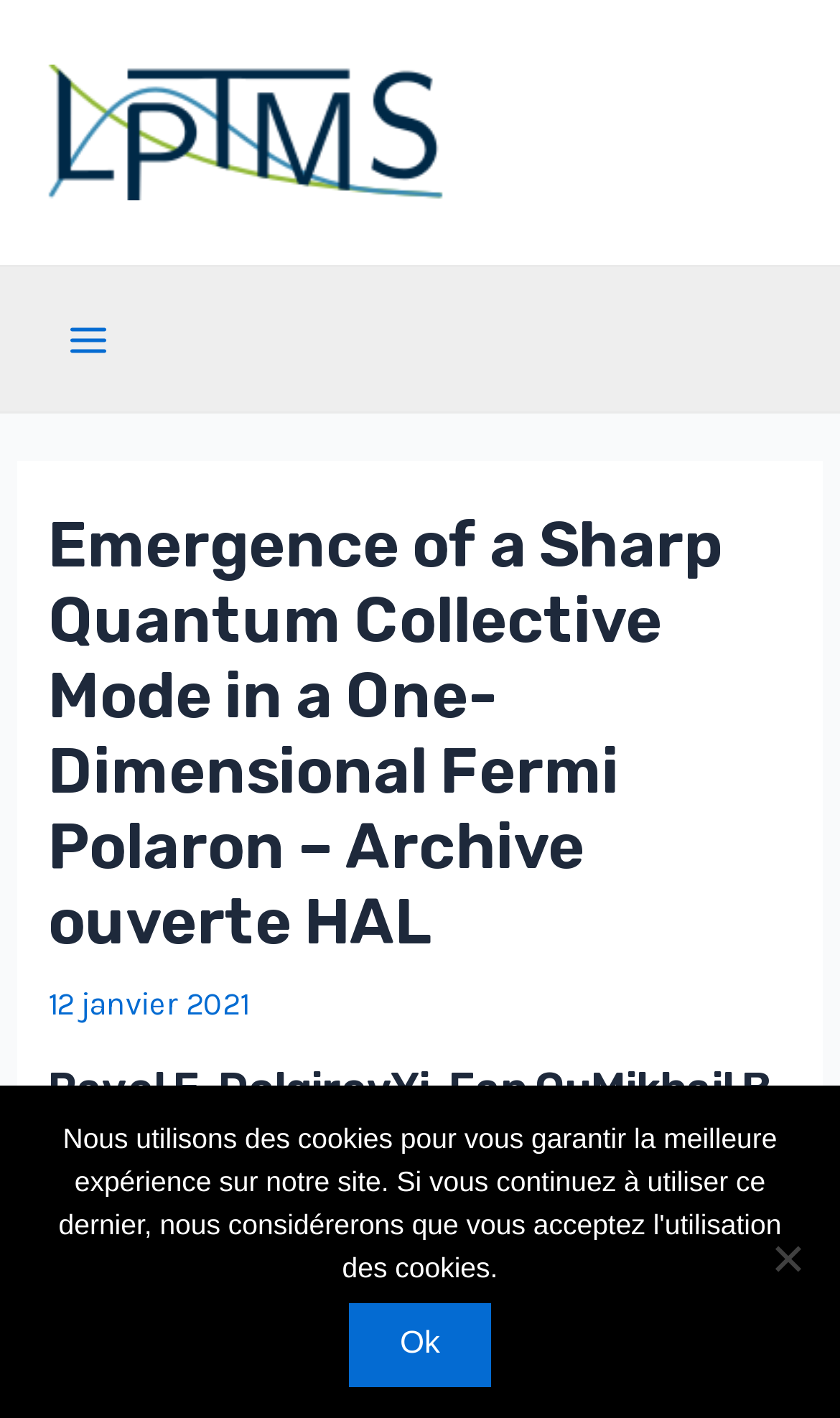Use a single word or phrase to answer the following:
How many links are present in the main menu?

1